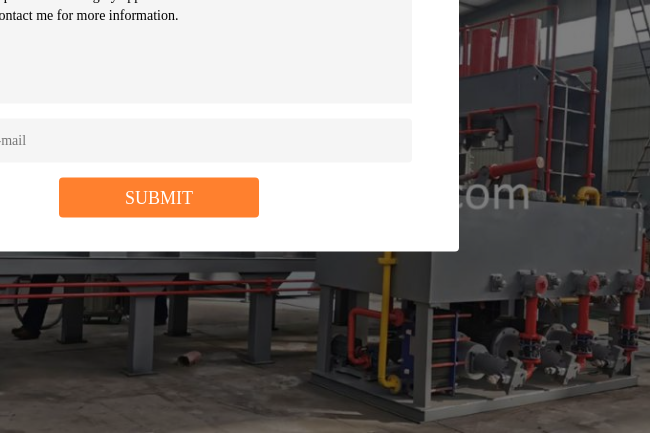What is located beneath the message text area?
Give a comprehensive and detailed explanation for the question.

Beneath the message text area, there is a field for entering an email address, accompanied by a prominent 'SUBMIT' button, which emphasizes ease of communication for potential customers seeking product information or assistance.